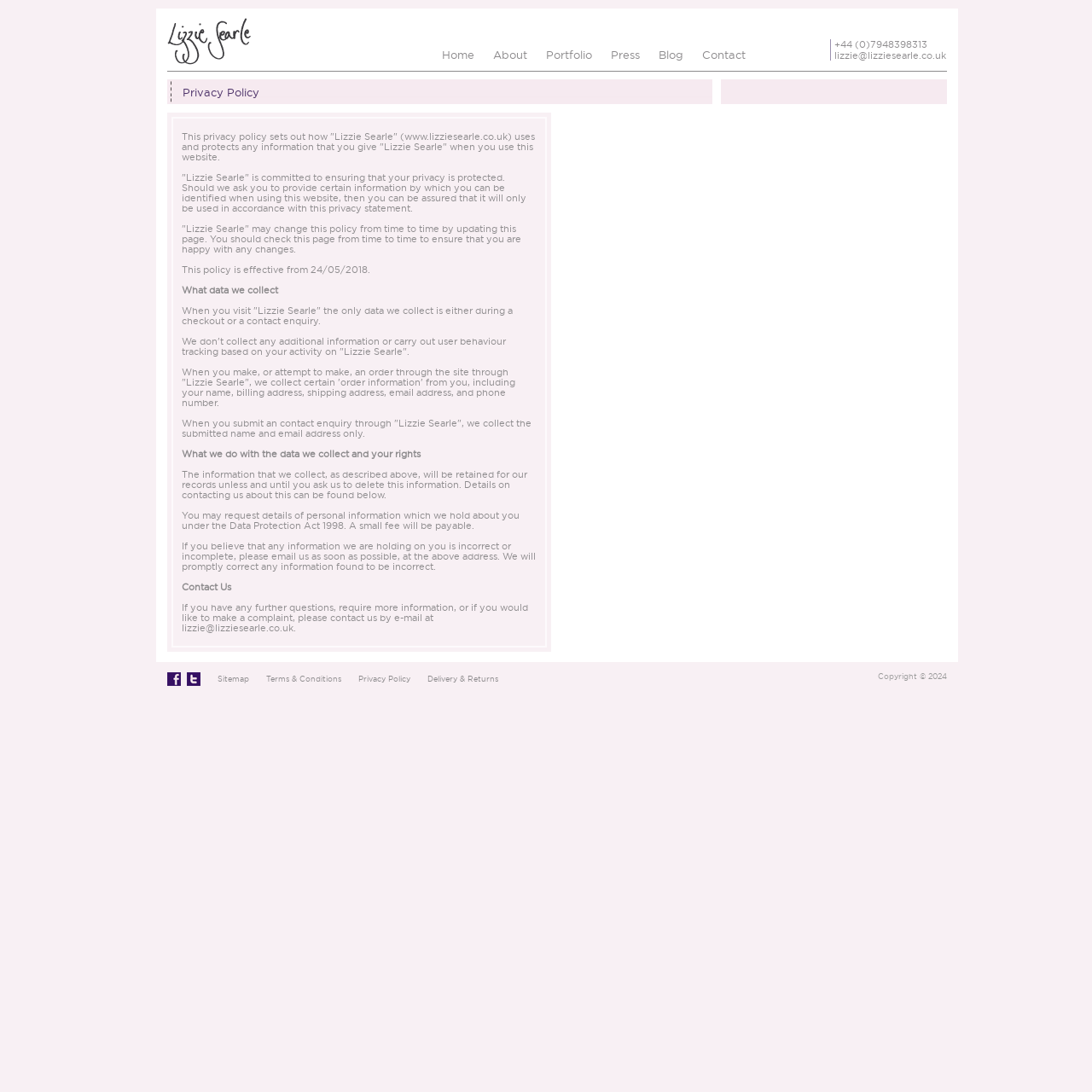Based on the element description "Privacy Policy - Lizzie Searle", predict the bounding box coordinates of the UI element.

[0.153, 0.01, 0.23, 0.065]